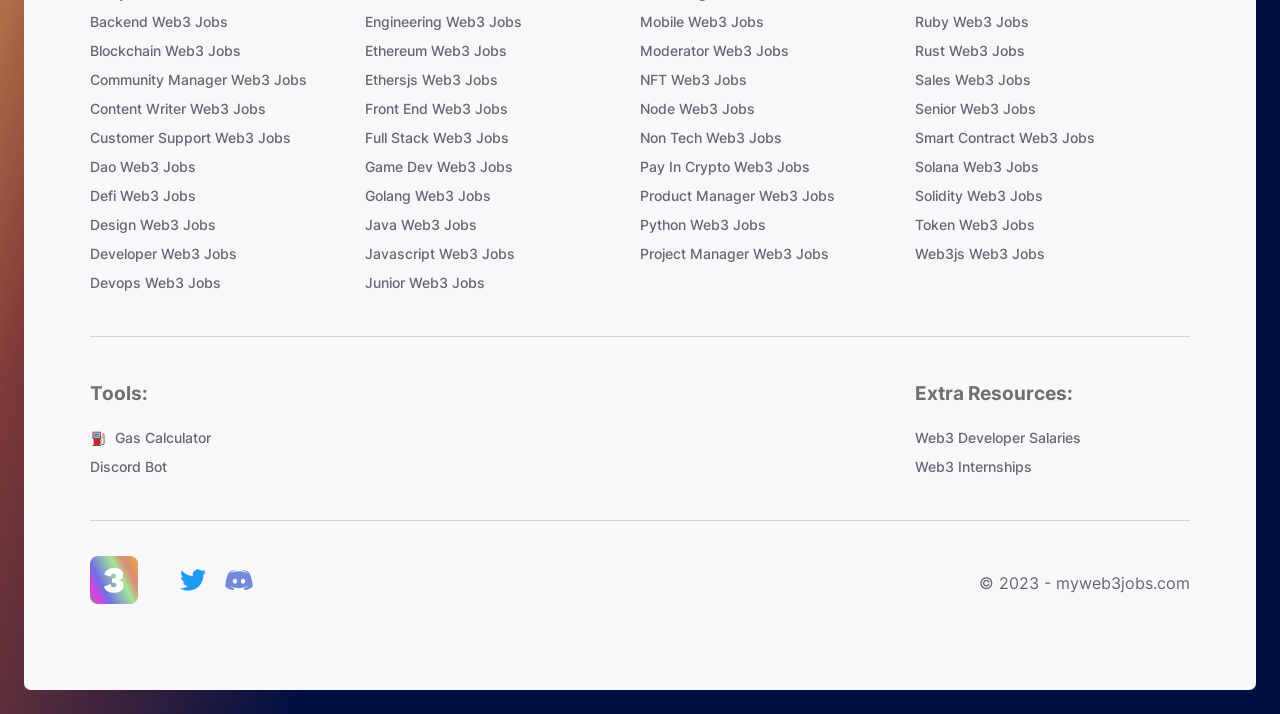Provide a brief response in the form of a single word or phrase:
What is the website's copyright year?

2023